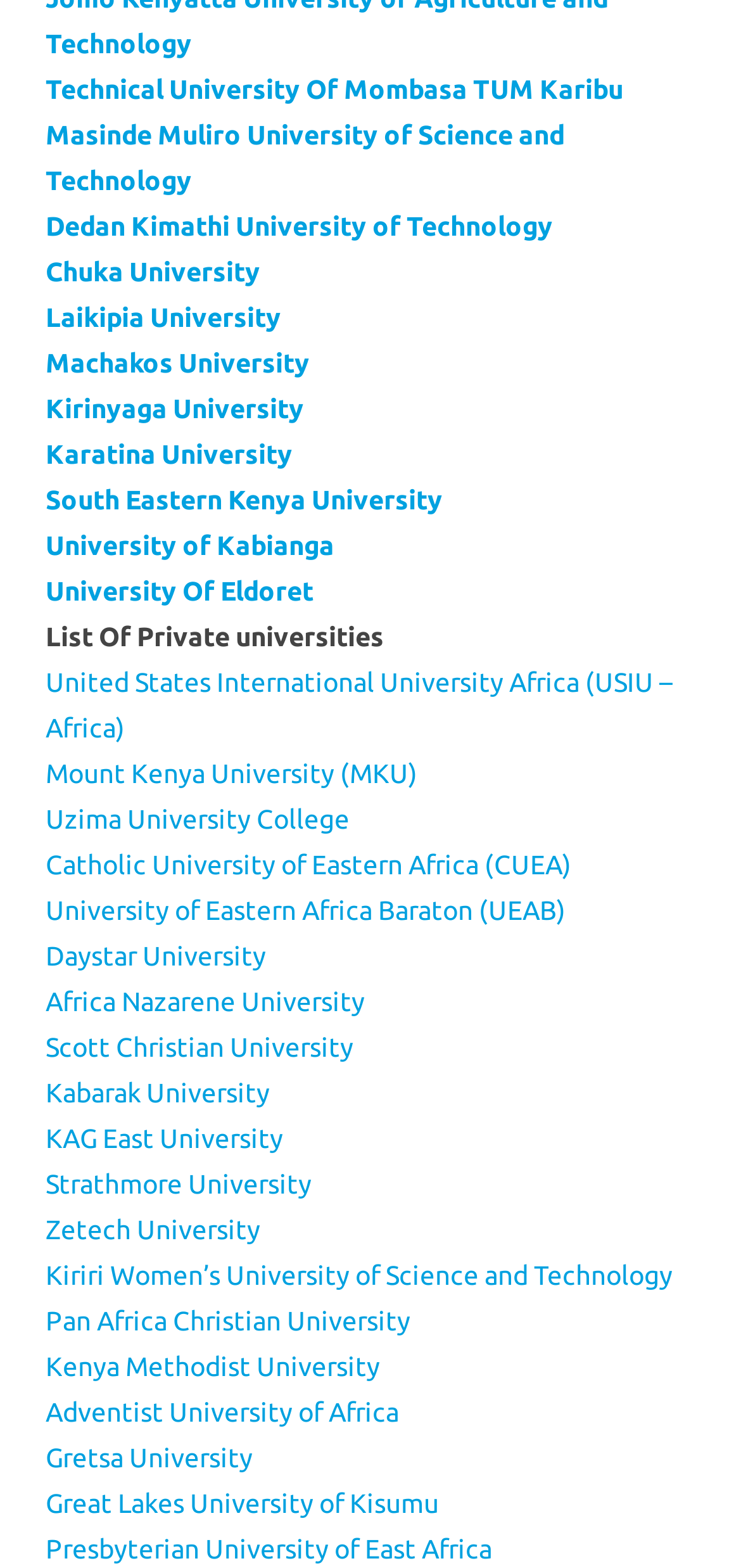What is the last university listed?
Based on the image, provide a one-word or brief-phrase response.

Presbyterian University of East Africa